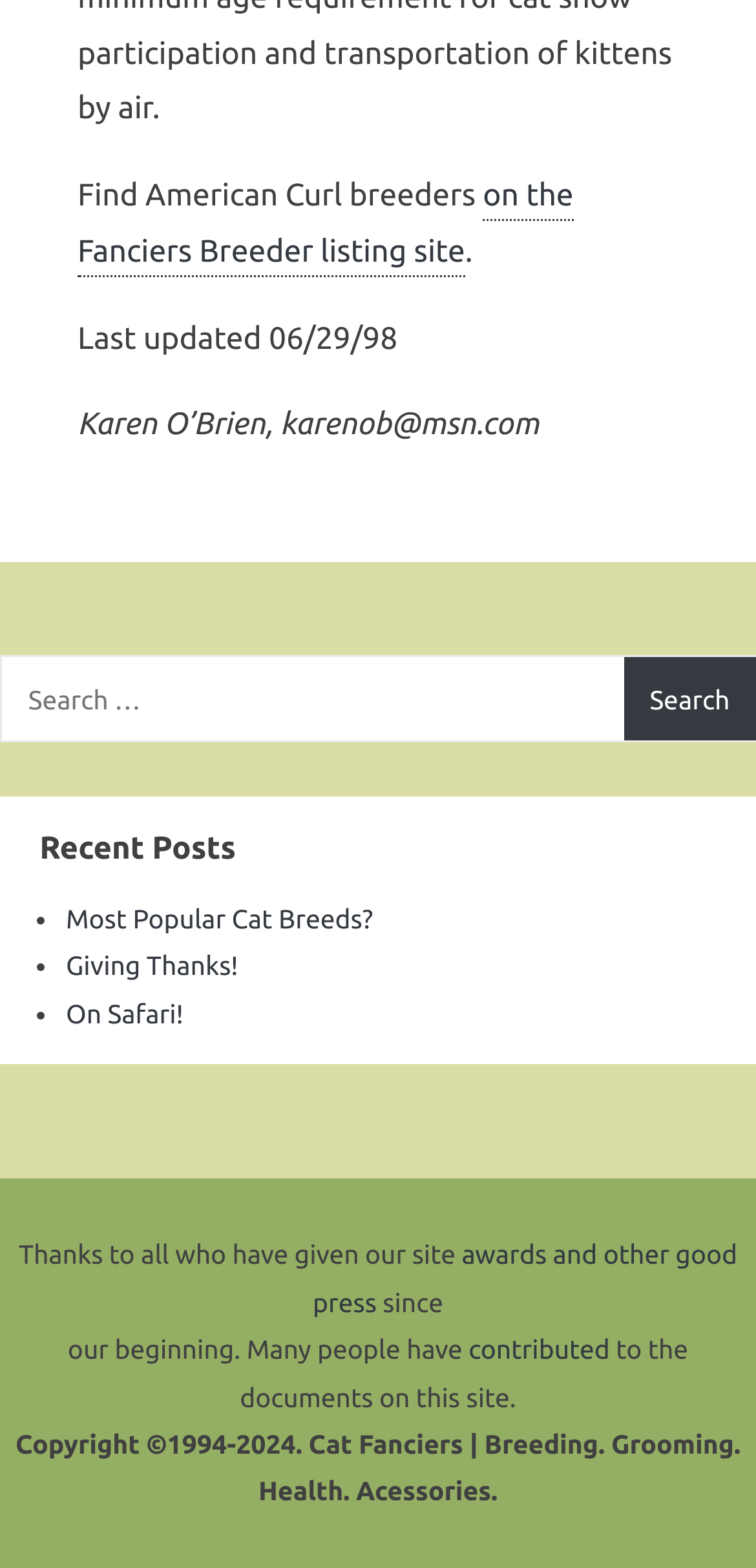What is the breed of cat mentioned on the webpage?
Could you answer the question in a detailed manner, providing as much information as possible?

The webpage mentions 'Find American Curl breeders' in the static text element, indicating that the breed of cat being referred to is the American Curl.